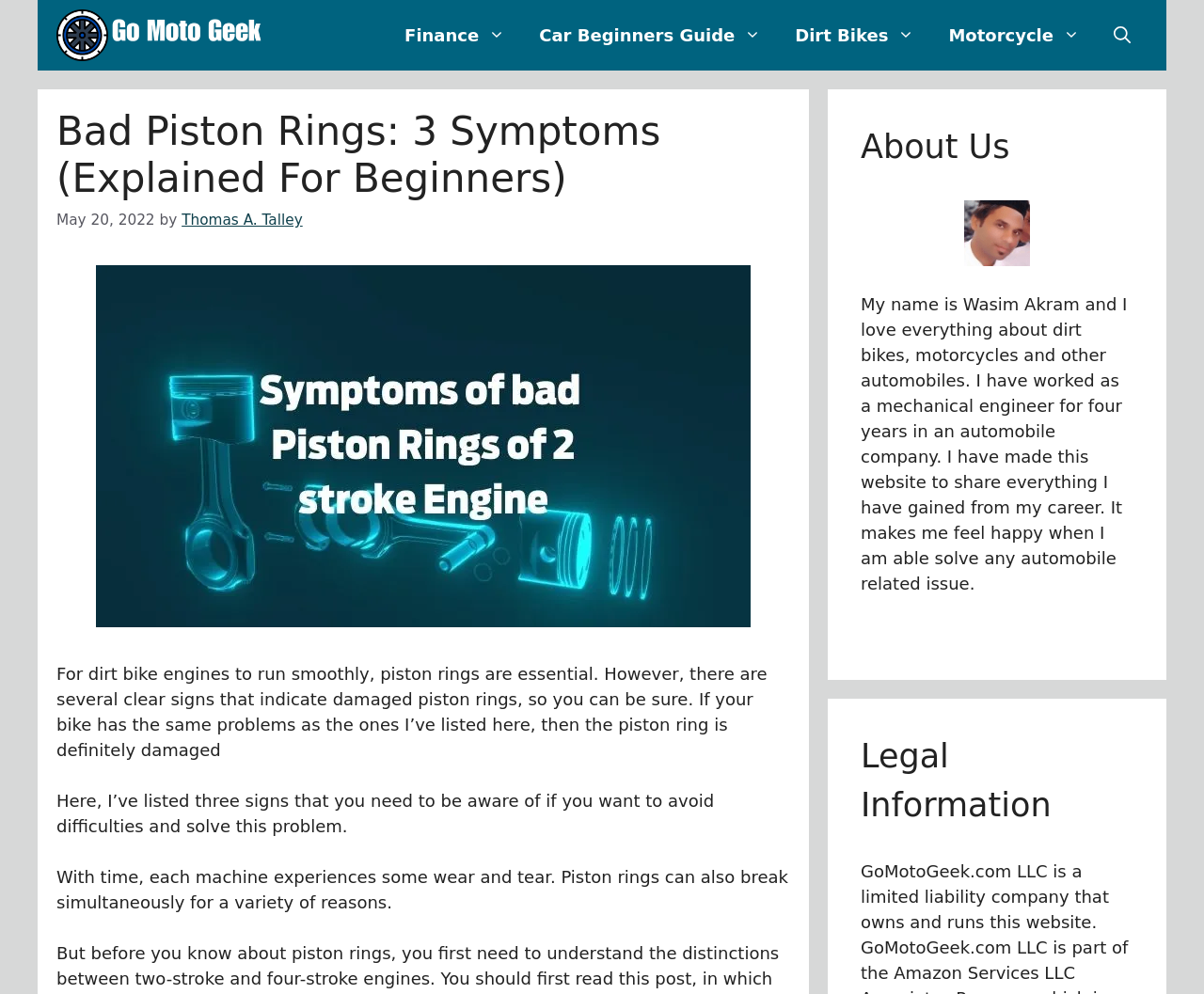What type of vehicles does the website primarily focus on?
Please provide a single word or phrase as the answer based on the screenshot.

Dirt bikes and motorcycles